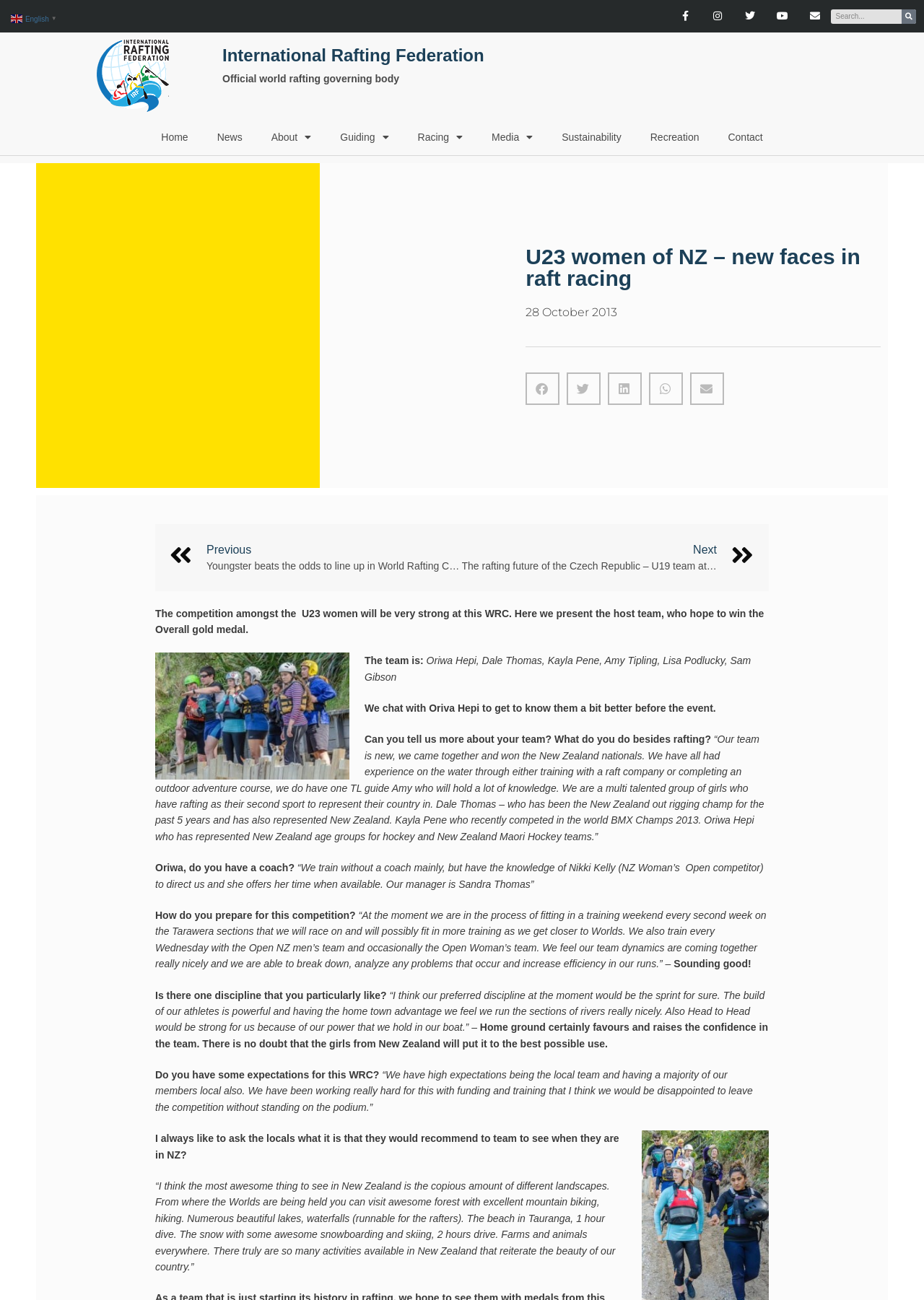Identify the bounding box coordinates for the UI element described as: "About". The coordinates should be provided as four floats between 0 and 1: [left, top, right, bottom].

[0.278, 0.092, 0.353, 0.119]